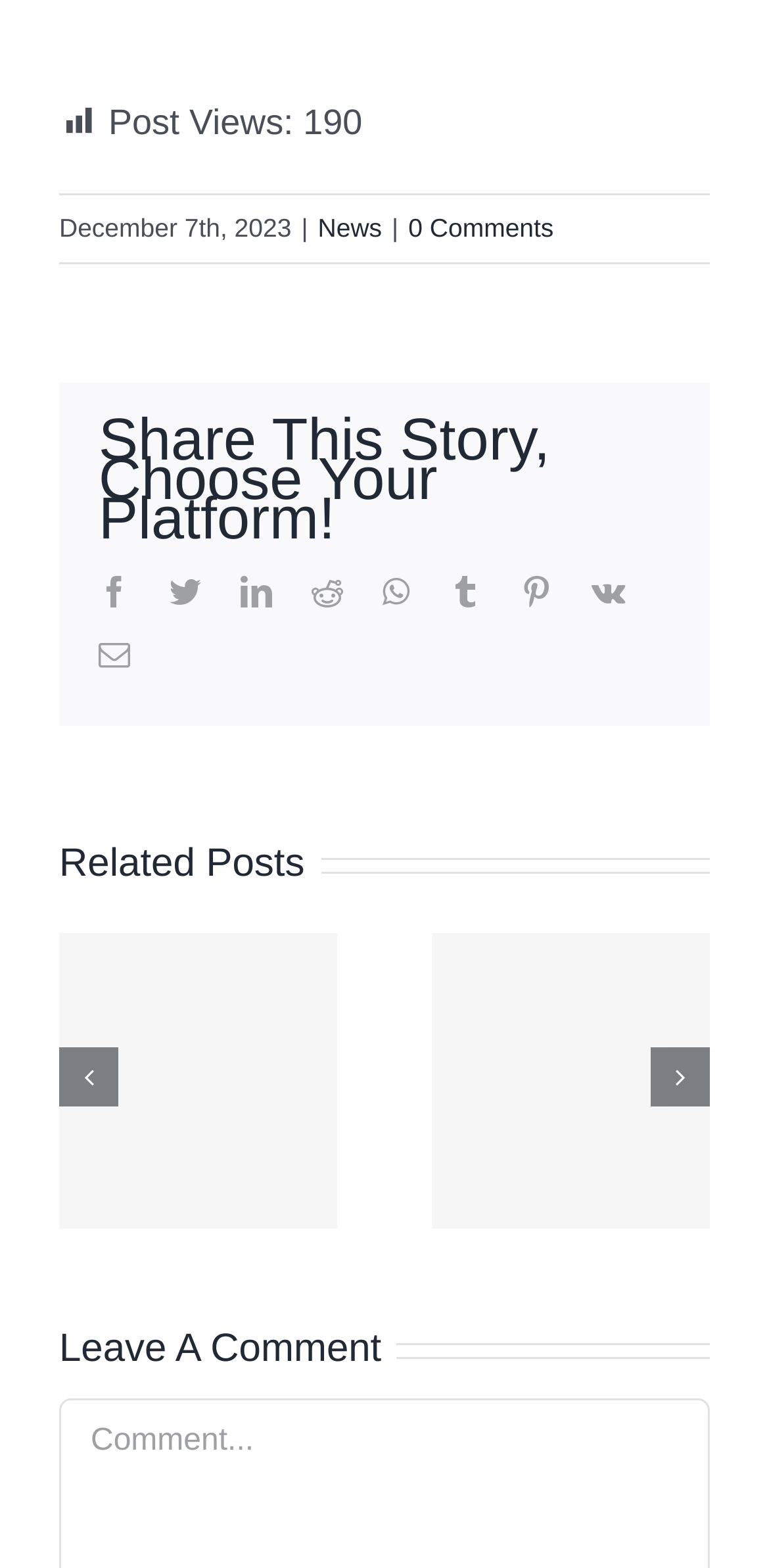Given the content of the image, can you provide a detailed answer to the question?
What is the title of the first related post?

The title of the first related post can be found in the link element 'A first: China Navy holds drills within EEZ – AFP' which is located under the heading 'Related Posts'.